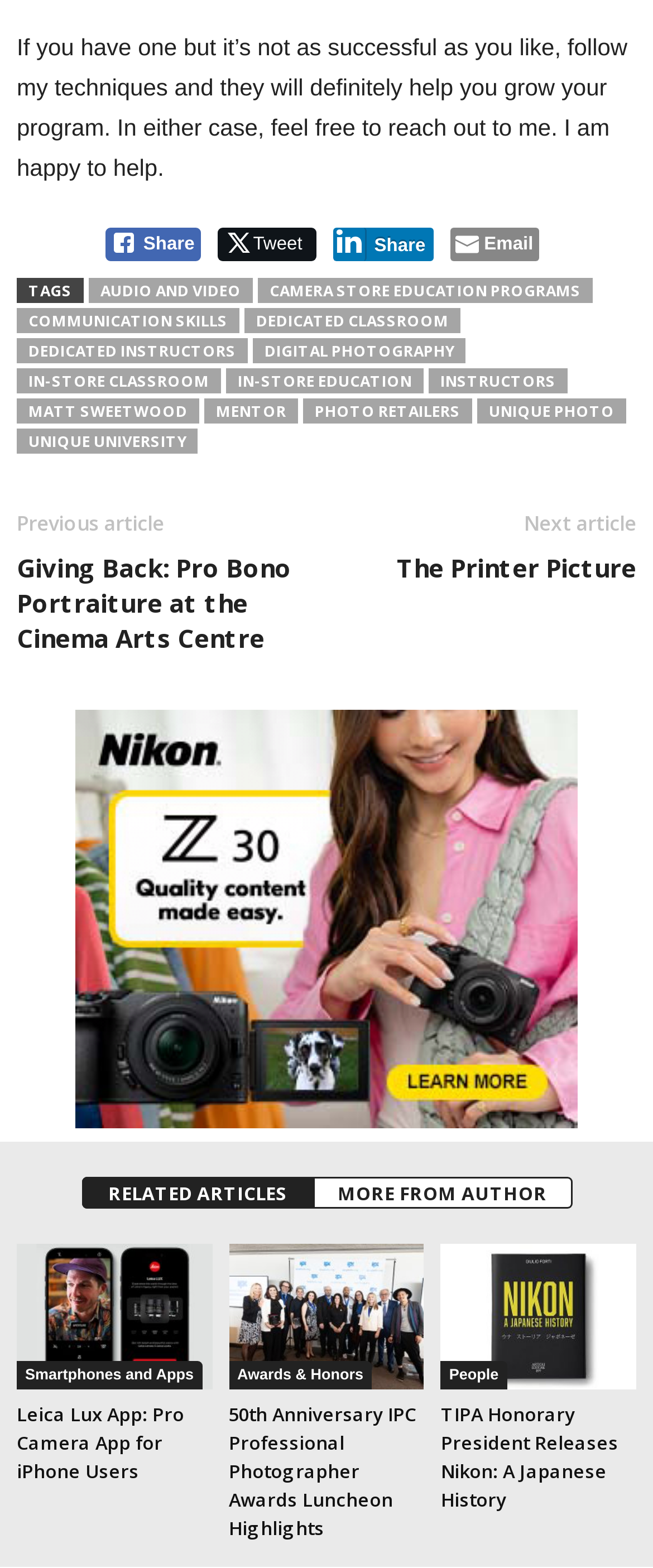What is the author's attitude towards helping others?
Kindly offer a detailed explanation using the data available in the image.

The author's attitude towards helping others can be inferred from the text 'In either case, feel free to reach out to me. I am happy to help.' This suggests that the author is willing and enthusiastic about assisting others.